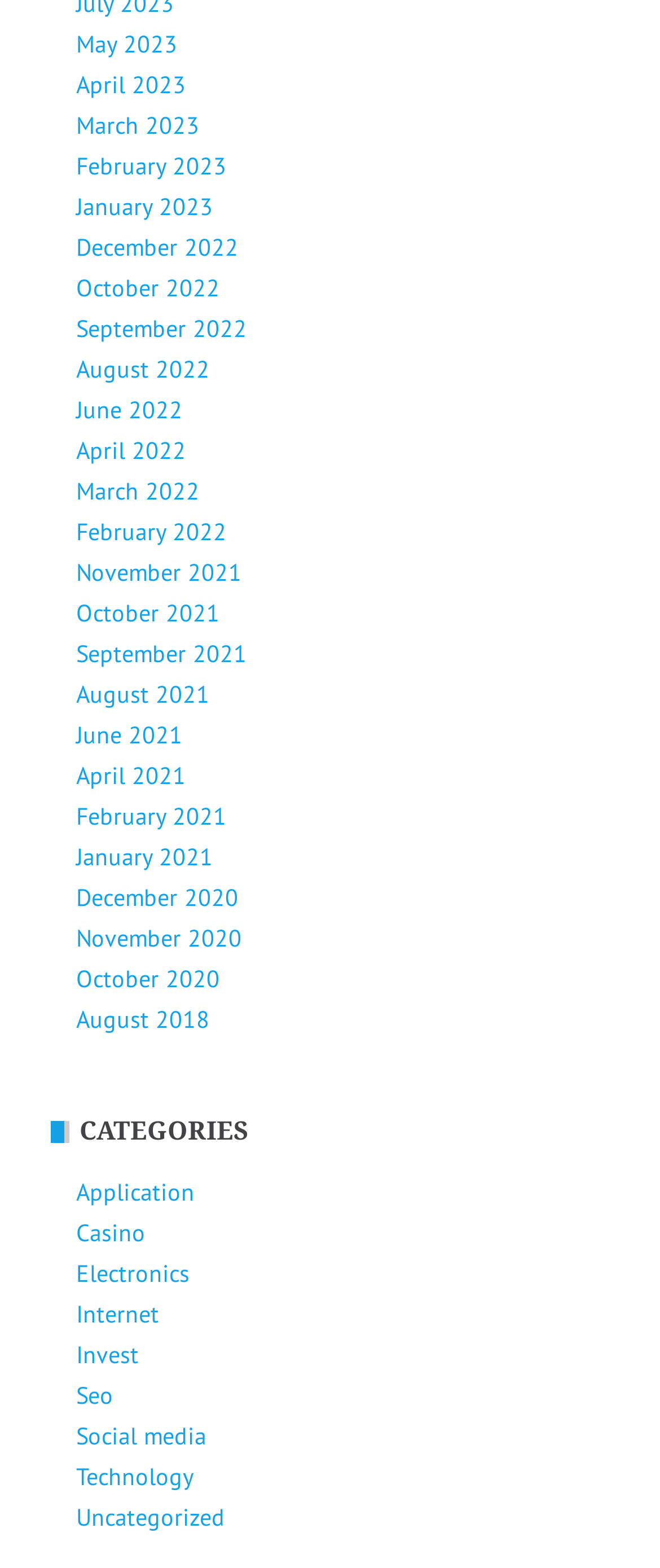Given the description: "March 2022", determine the bounding box coordinates of the UI element. The coordinates should be formatted as four float numbers between 0 and 1, [left, top, right, bottom].

[0.115, 0.303, 0.303, 0.323]